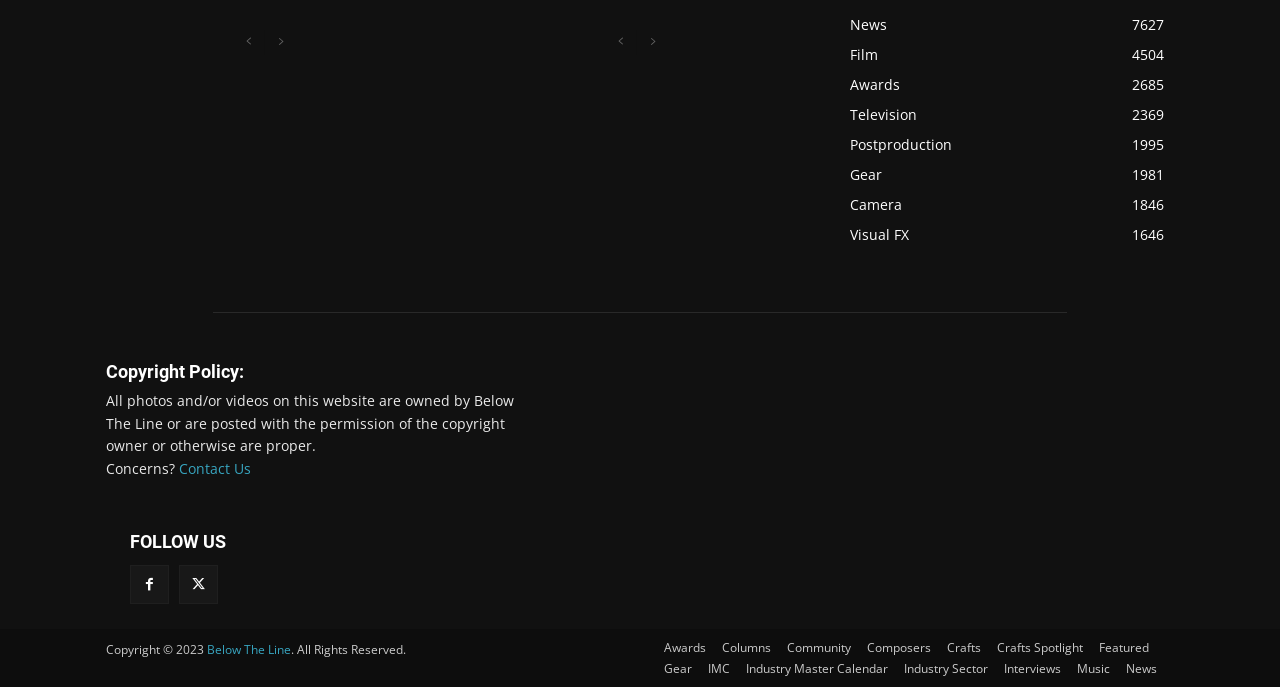Please specify the bounding box coordinates of the area that should be clicked to accomplish the following instruction: "go to awards page". The coordinates should consist of four float numbers between 0 and 1, i.e., [left, top, right, bottom].

[0.519, 0.927, 0.552, 0.958]